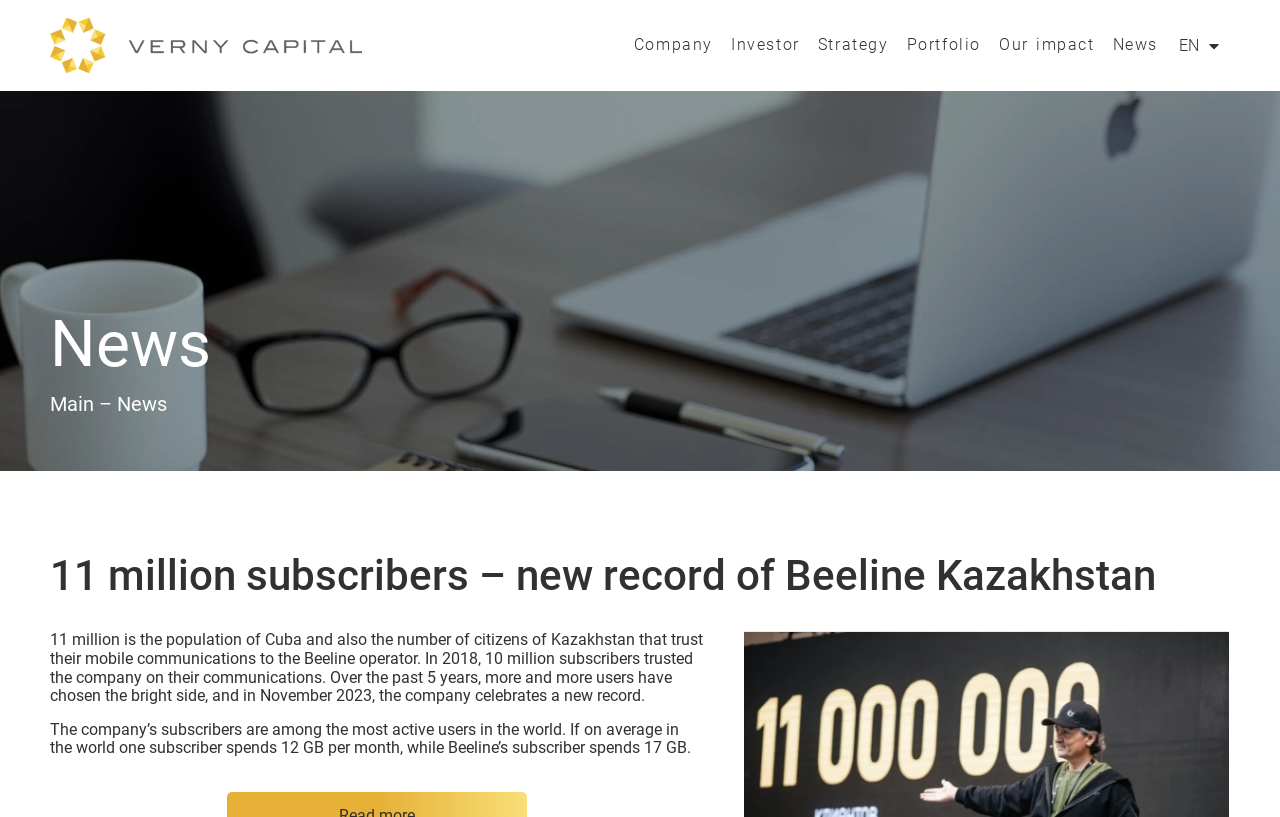Locate the bounding box of the UI element based on this description: "Strategy". Provide four float numbers between 0 and 1 as [left, top, right, bottom].

[0.639, 0.0, 0.694, 0.111]